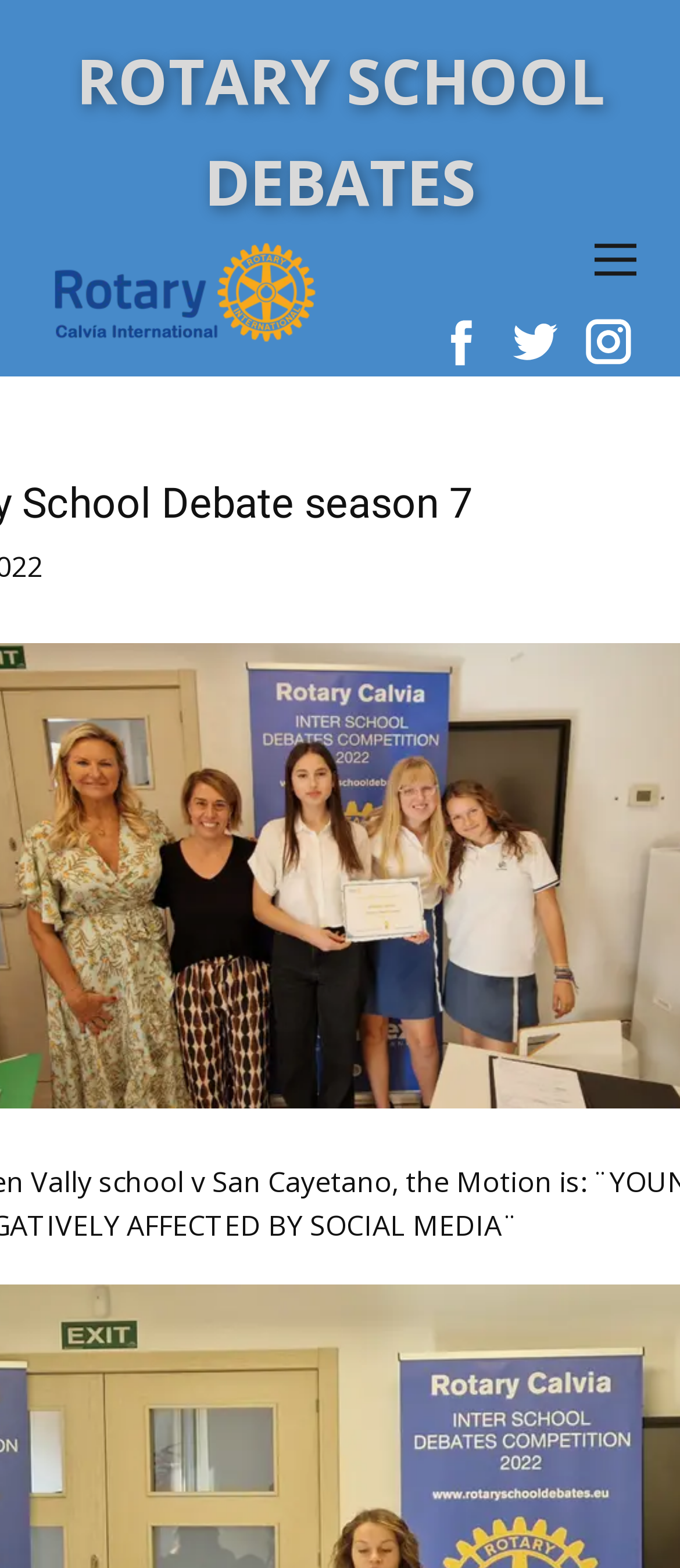Produce an extensive caption that describes everything on the webpage.

The webpage appears to be related to a school debate event, specifically the 4th Rotary School Debate season 7. At the top of the page, there is a prominent header that reads "ROTARY SCHOOL DEBATES". 

Below the header, there are four links, each accompanied by an image, aligned horizontally and centered on the page. These links are likely related to different aspects of the debate event. 

To the right of the header, there is another link with an image, which seems to be a separate entity from the four links mentioned earlier. 

The webpage's focus is on a specific debate motion, which is "YOUNG PEOPLES LIVES are NEGATIVELY AFFECTED BY SOCIAL MEDIA", as indicated by the meta description. However, this text is not explicitly mentioned on the webpage.